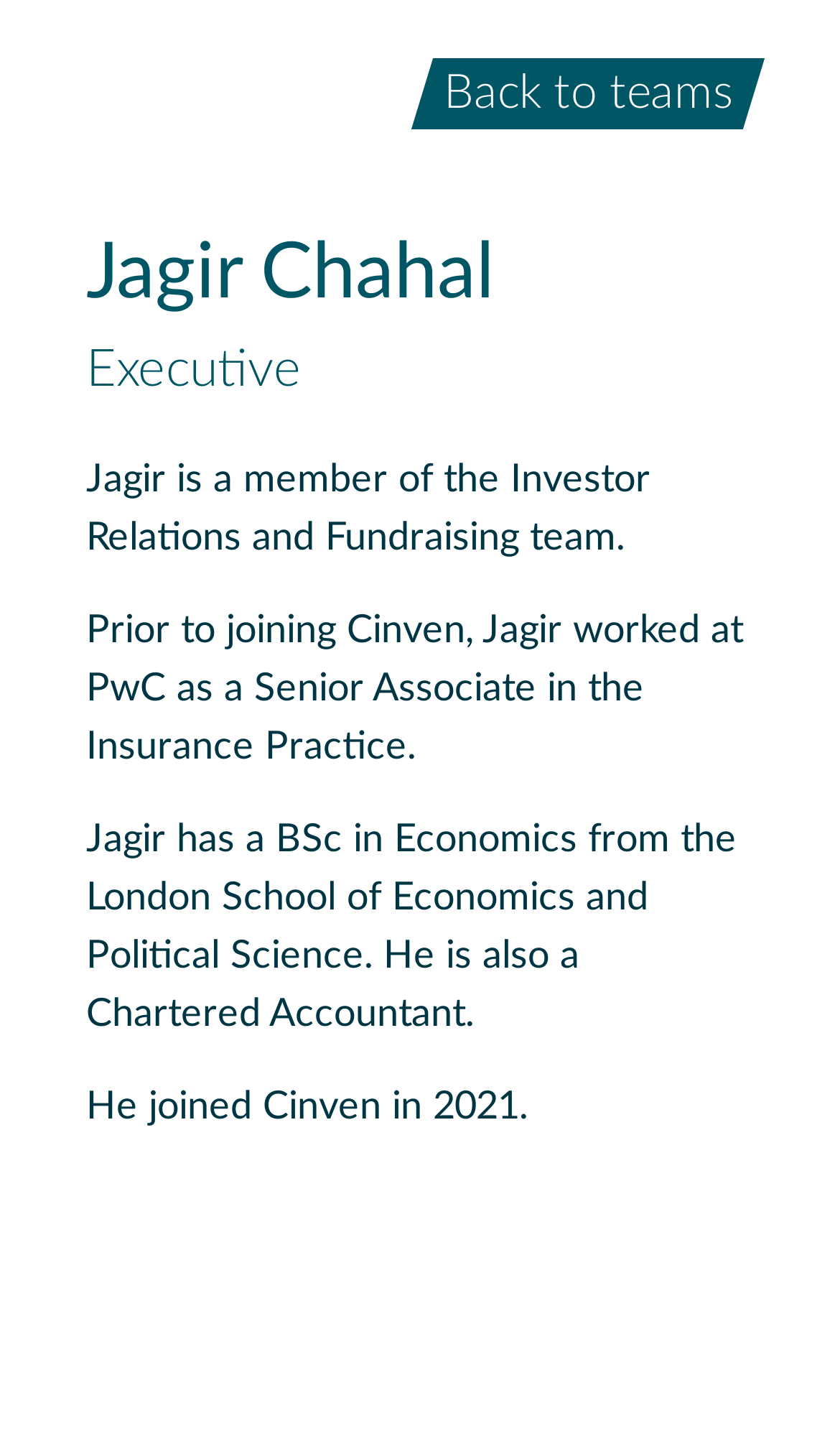From the element description: "Cookie policy", extract the bounding box coordinates of the UI element. The coordinates should be expressed as four float numbers between 0 and 1, in the order [left, top, right, bottom].

[0.038, 0.666, 0.282, 0.702]